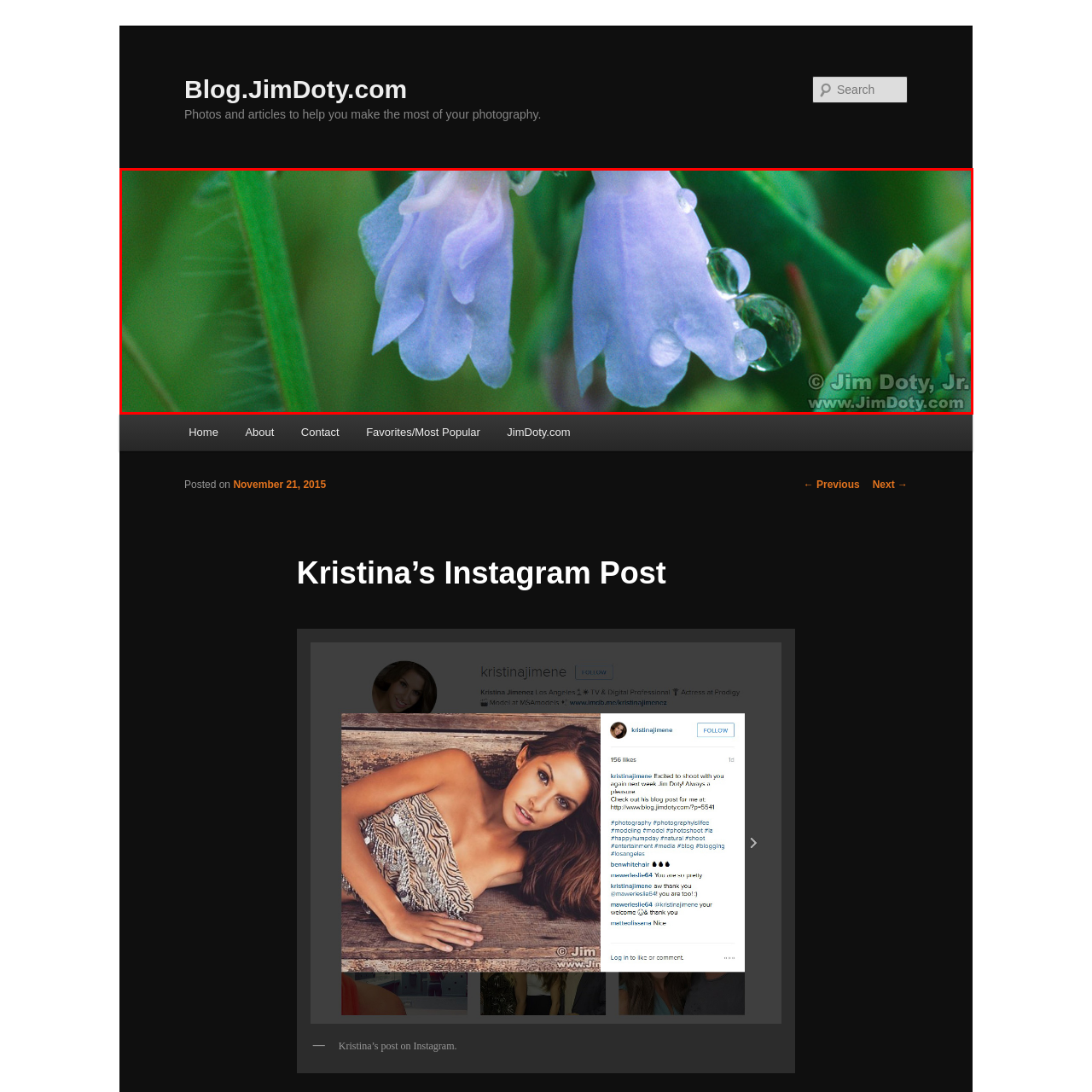Analyze the image surrounded by the red outline and answer the ensuing question with as much detail as possible based on the image:
What is on the flowers?

According to the caption, the flowers are 'adorned with tiny droplets of water', which suggests that the flowers have small droplets of water on them.